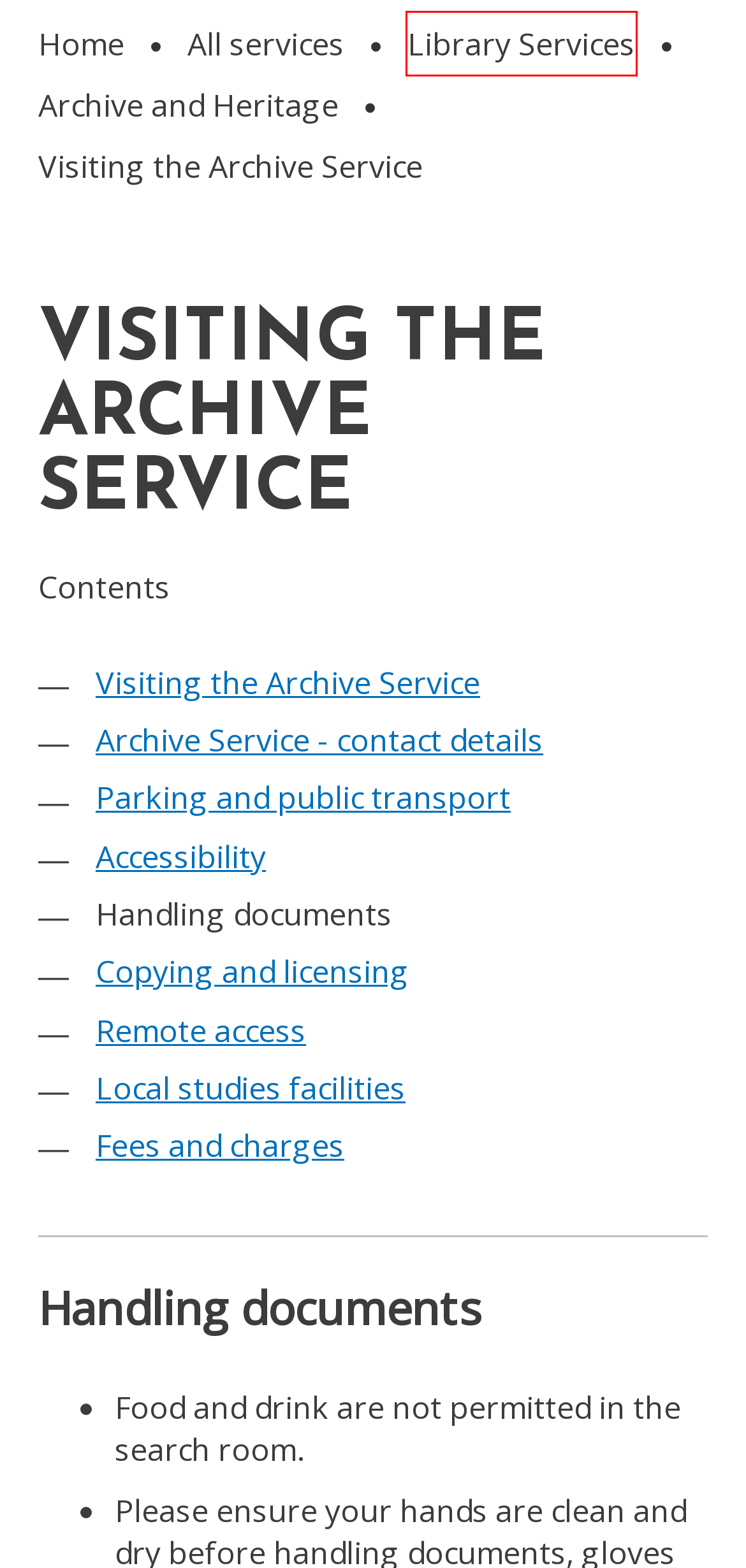You see a screenshot of a webpage with a red bounding box surrounding an element. Pick the webpage description that most accurately represents the new webpage after interacting with the element in the red bounding box. The options are:
A. Library Services - St Helens Borough Council
B. Archive Service - contact details - St Helens Borough Council
C. Copying and licensing - St Helens Borough Council
D. Parking and public transport - St Helens Borough Council
E. Local studies facilities - St Helens Borough Council
F. Accessibility - St Helens Borough Council
G. All services - St Helens Borough Council
H. Visiting the Archive Service - St Helens Borough Council

A